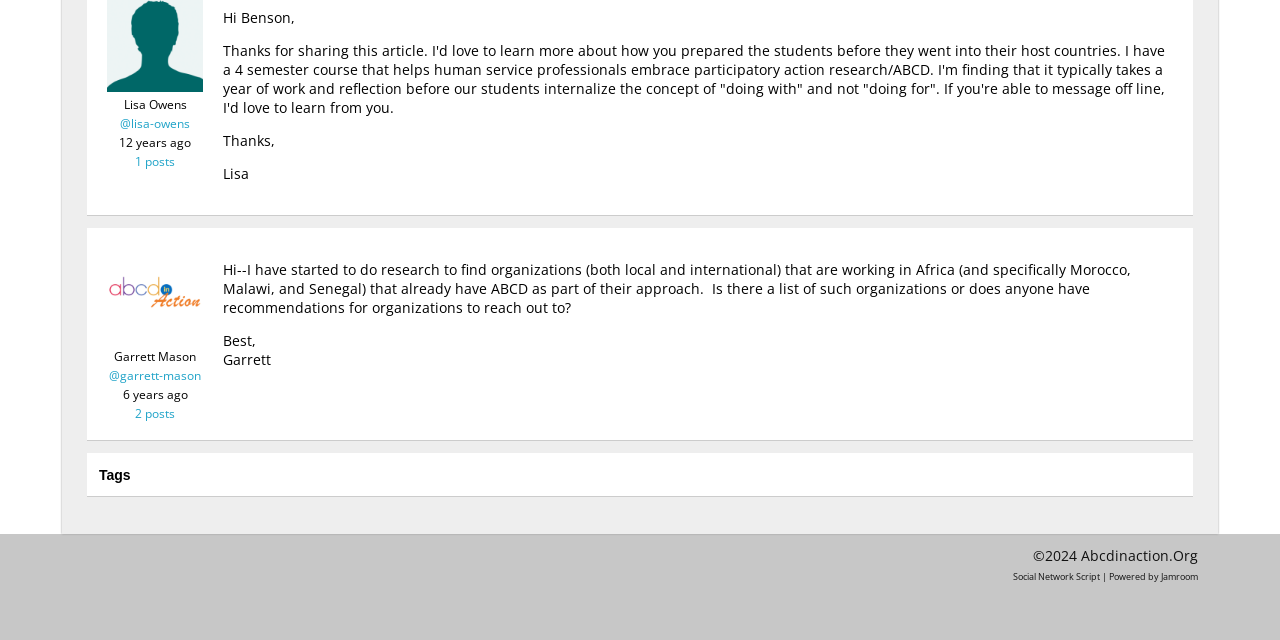Please find the bounding box coordinates (top-left x, top-left y, bottom-right x, bottom-right y) in the screenshot for the UI element described as follows: @garrett-mason

[0.085, 0.573, 0.157, 0.6]